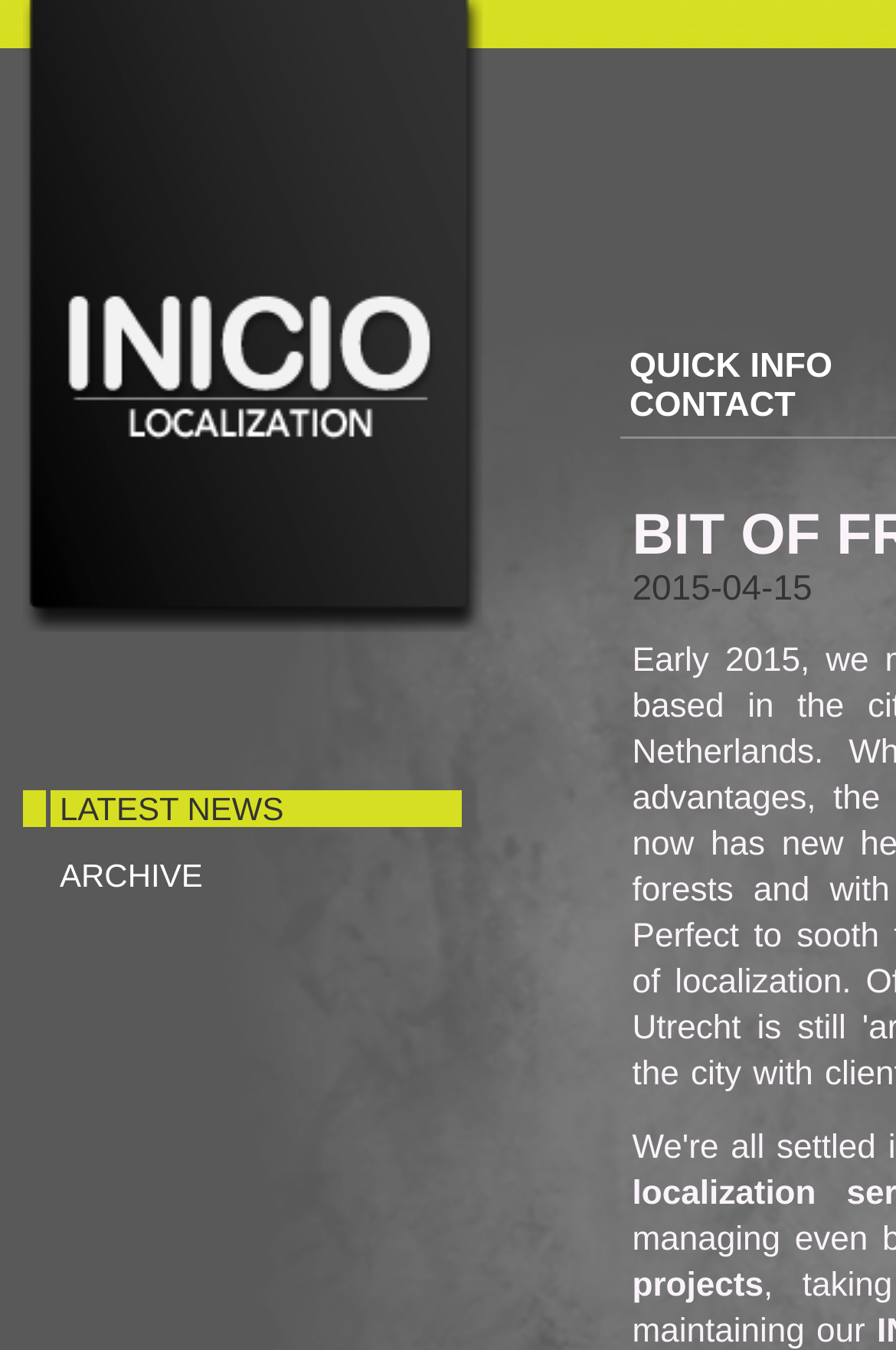Given the description "Annapurna Base Camp Trek", provide the bounding box coordinates of the corresponding UI element.

None